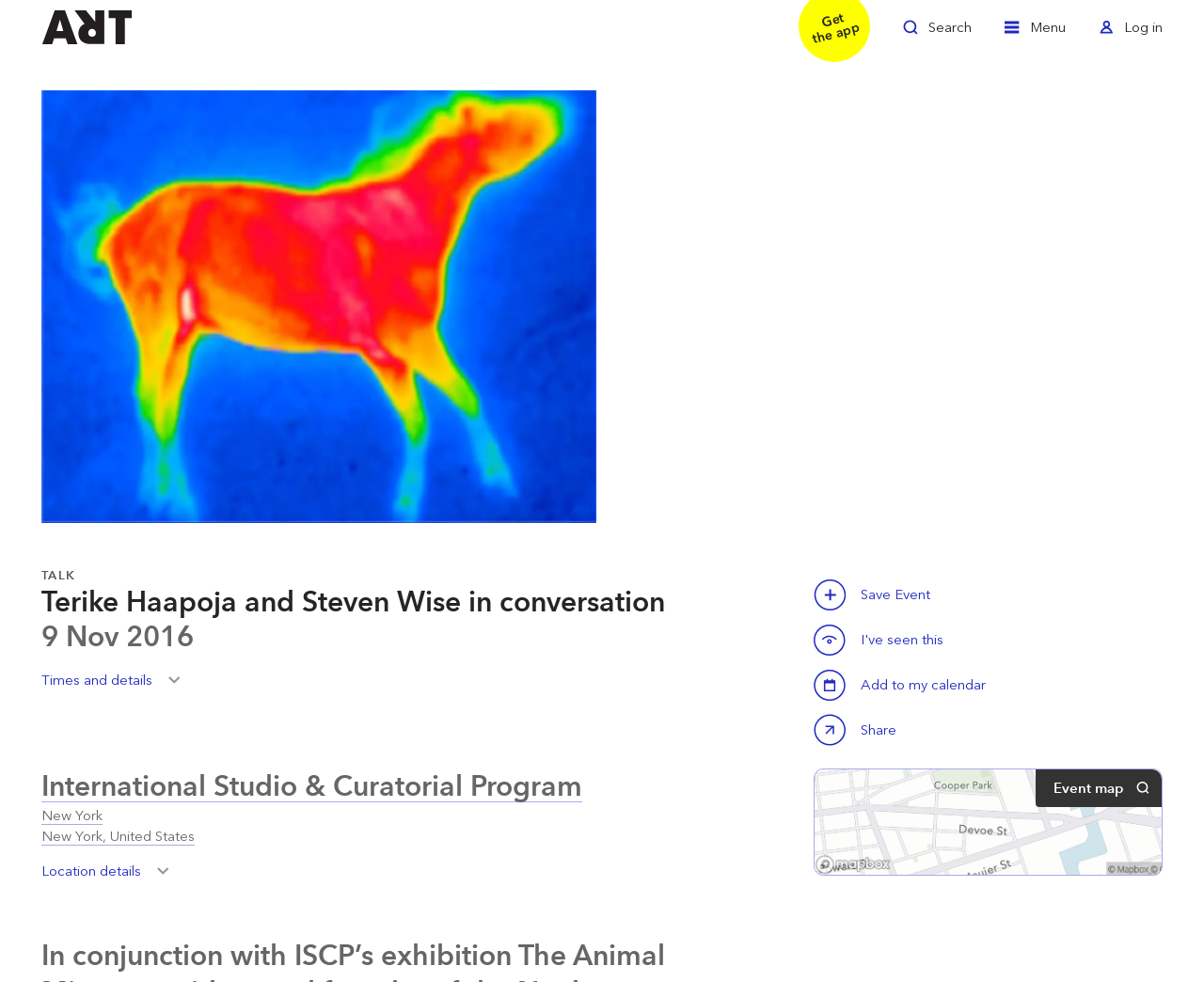Provide the bounding box coordinates of the area you need to click to execute the following instruction: "Toggle search".

[0.75, 0.014, 0.807, 0.054]